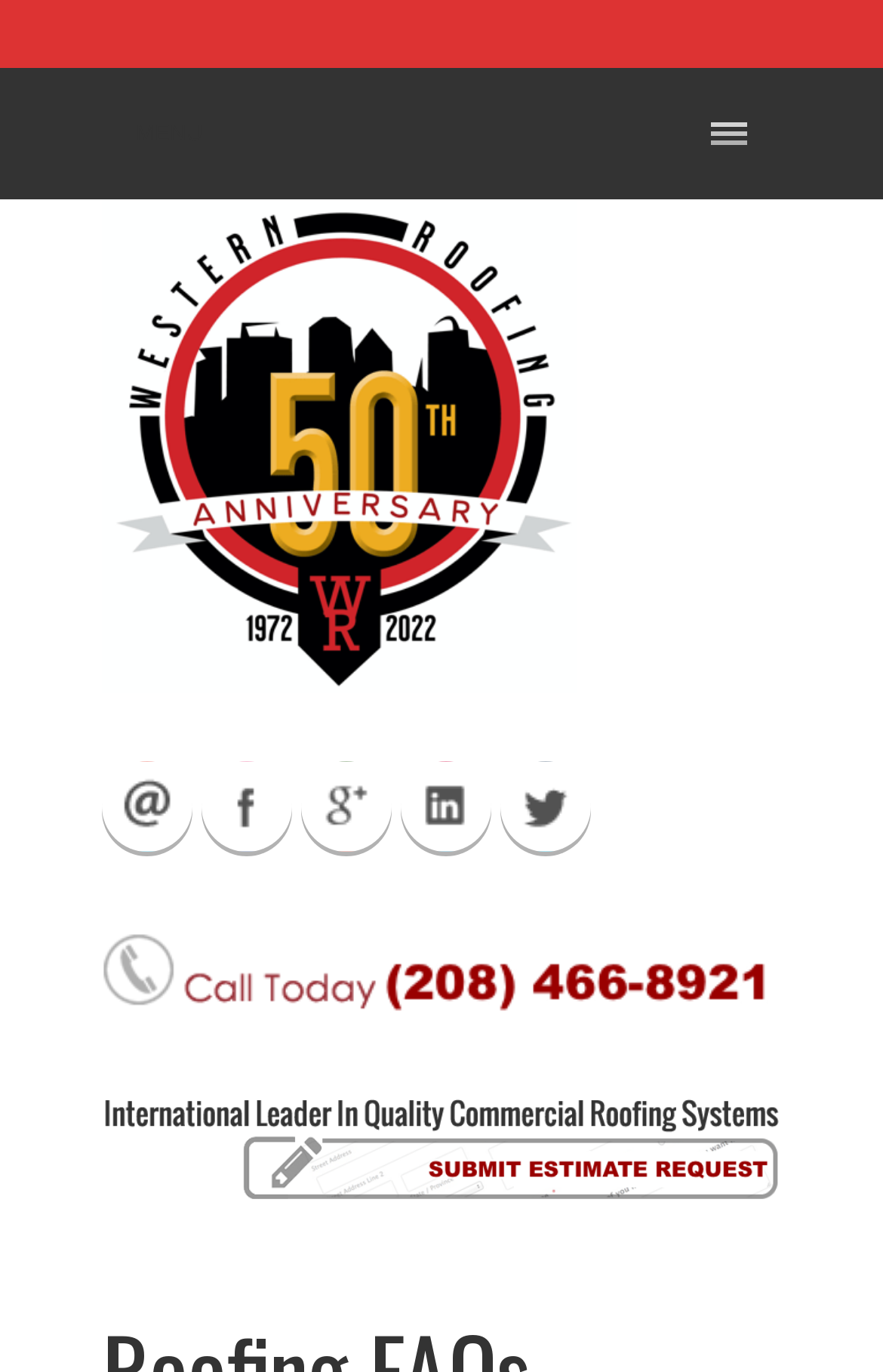How many navigation links are present at the top of the webpage?
Refer to the screenshot and answer in one word or phrase.

1